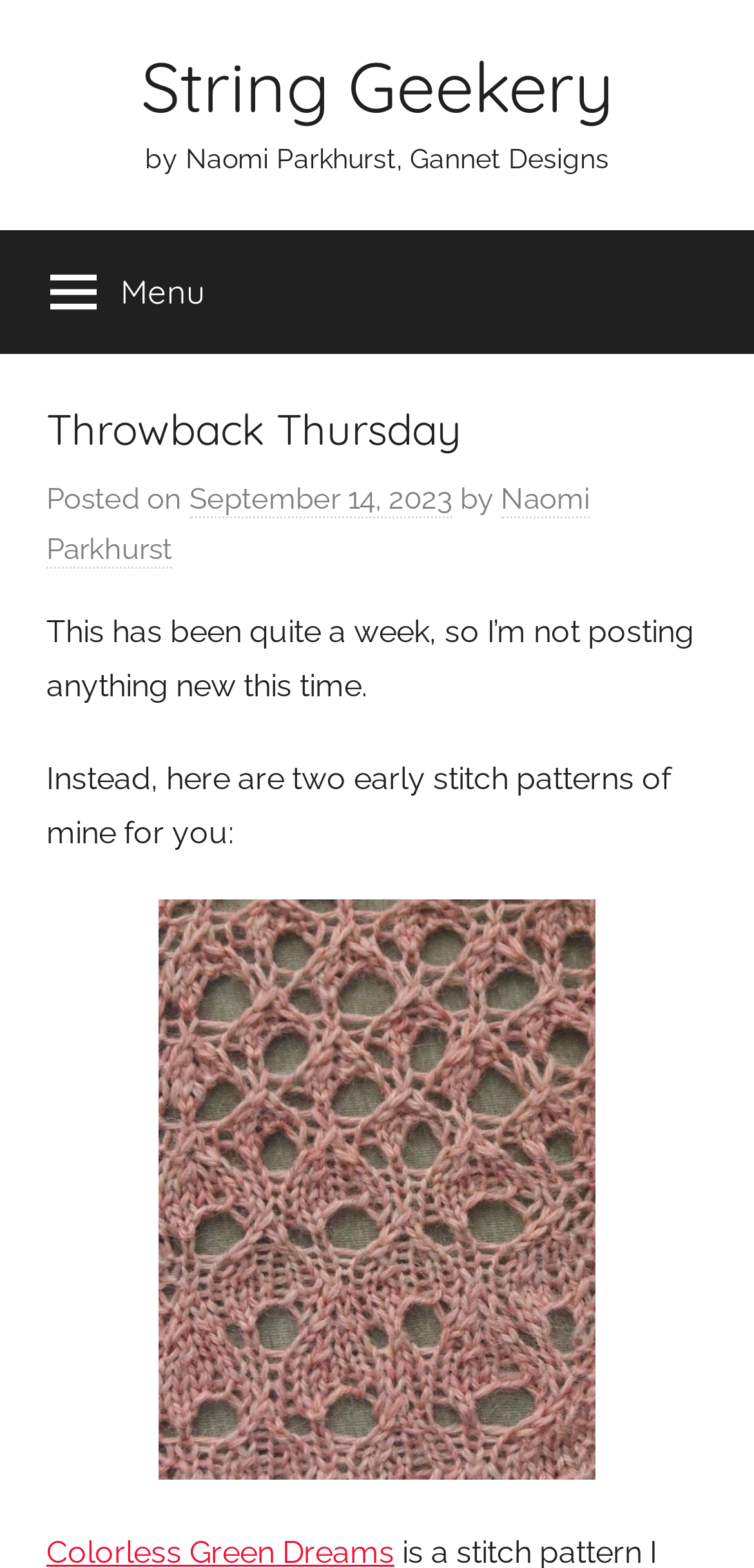What is the date of the post?
Provide a thorough and detailed answer to the question.

The date of the post can be found in the link 'September 14, 2023' which is located below the title 'Throwback Thursday' and next to the text 'Posted on'.